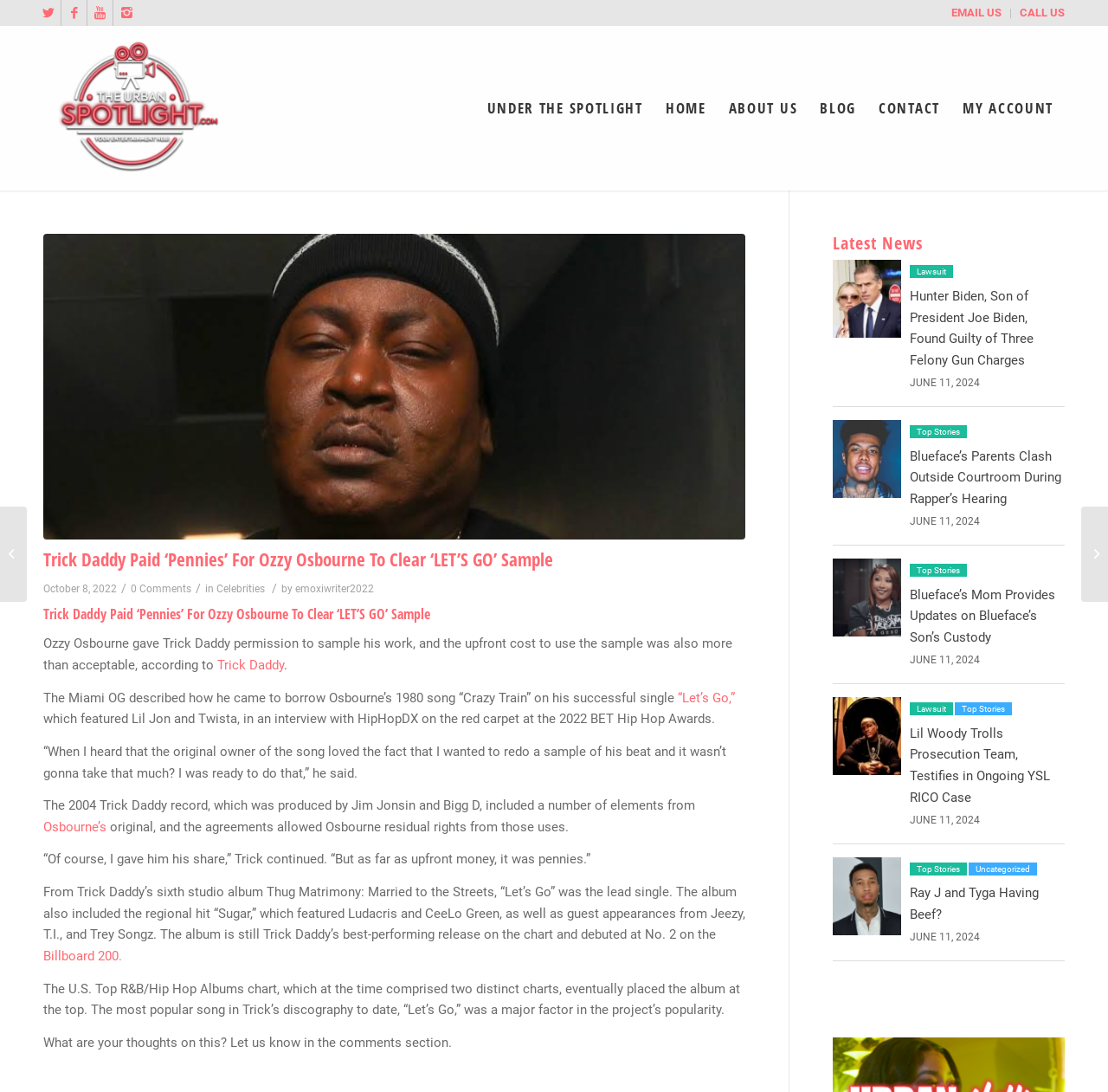Determine the bounding box coordinates for the region that must be clicked to execute the following instruction: "View the article about Hunter Biden being found guilty of three felony gun charges".

[0.752, 0.298, 0.813, 0.312]